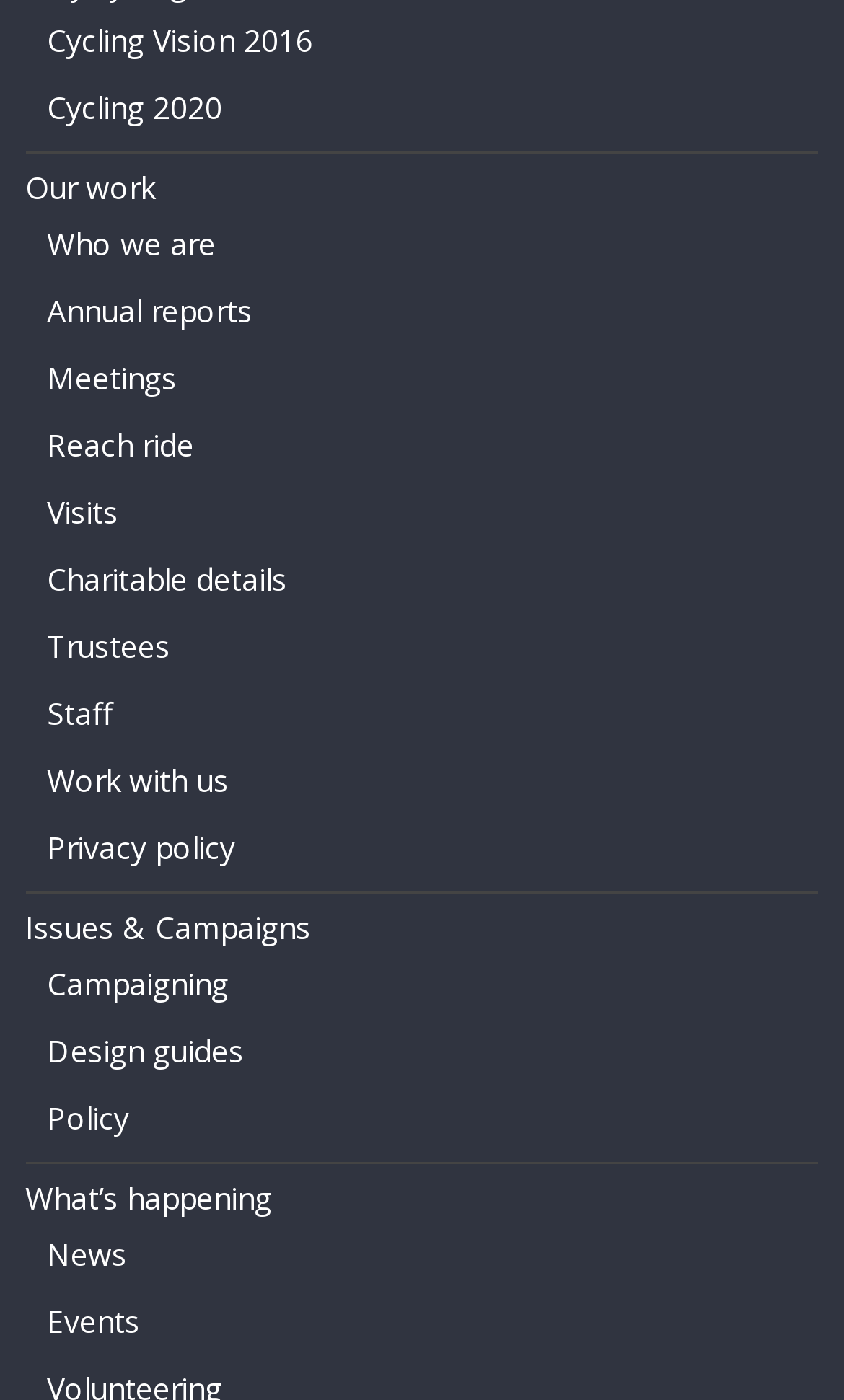Please give a concise answer to this question using a single word or phrase: 
What is the last link in the main menu?

Events